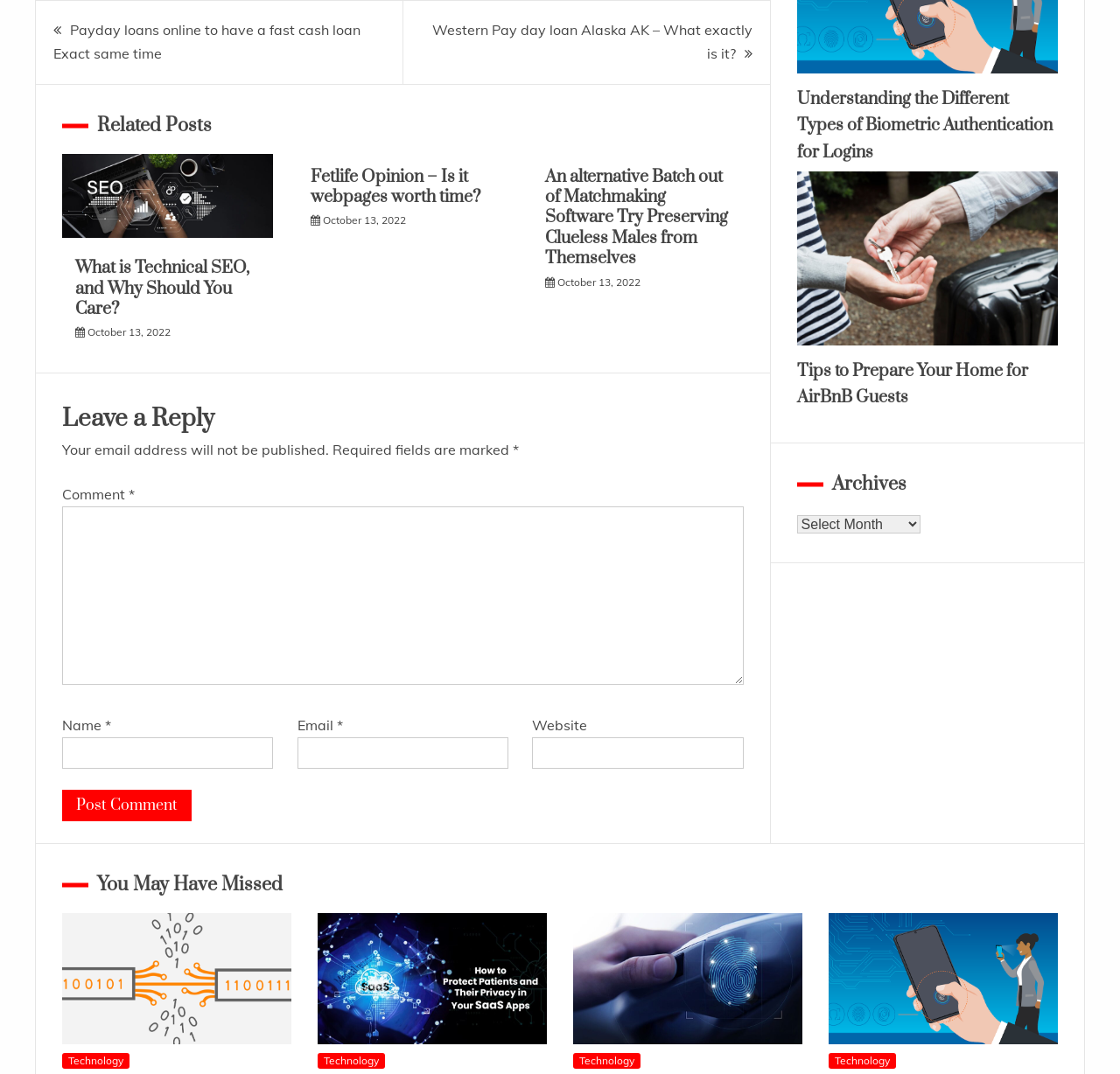Determine the bounding box coordinates of the region that needs to be clicked to achieve the task: "Select an option from the 'Archives' dropdown".

[0.711, 0.479, 0.822, 0.497]